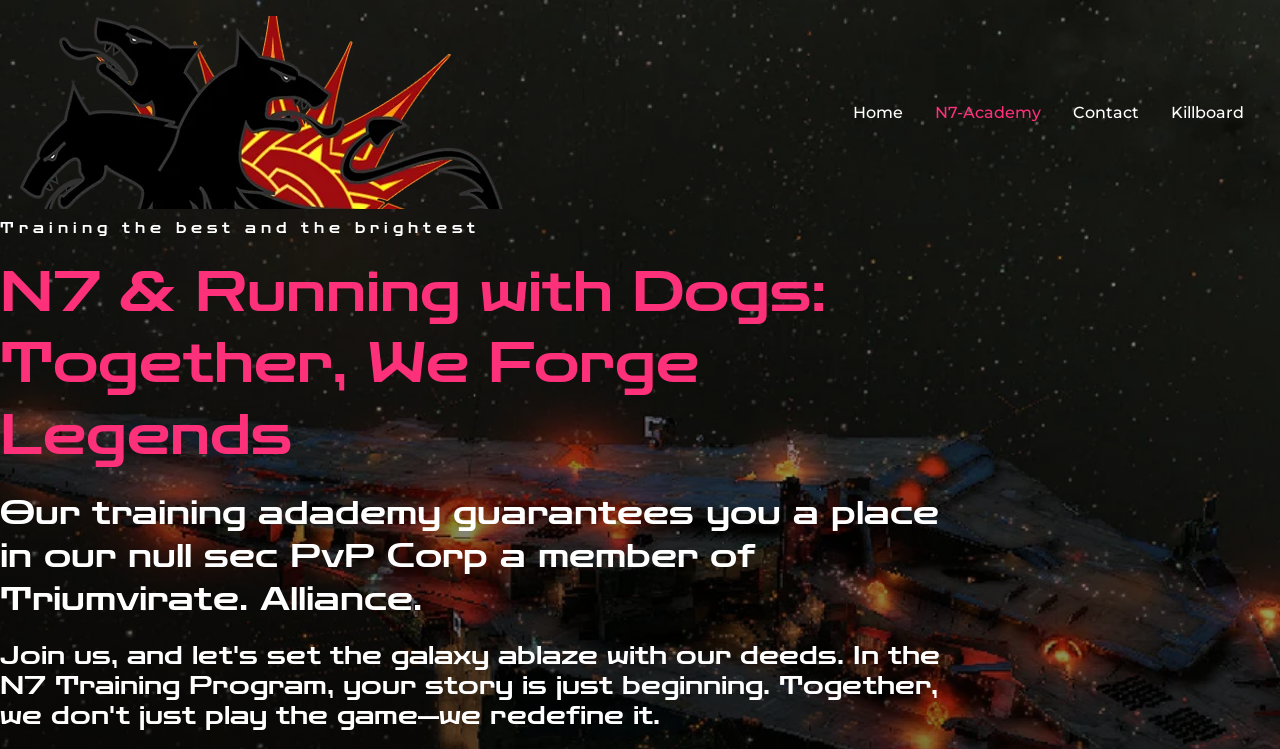What is the name of the website? Please answer the question using a single word or phrase based on the image.

N7-Academy